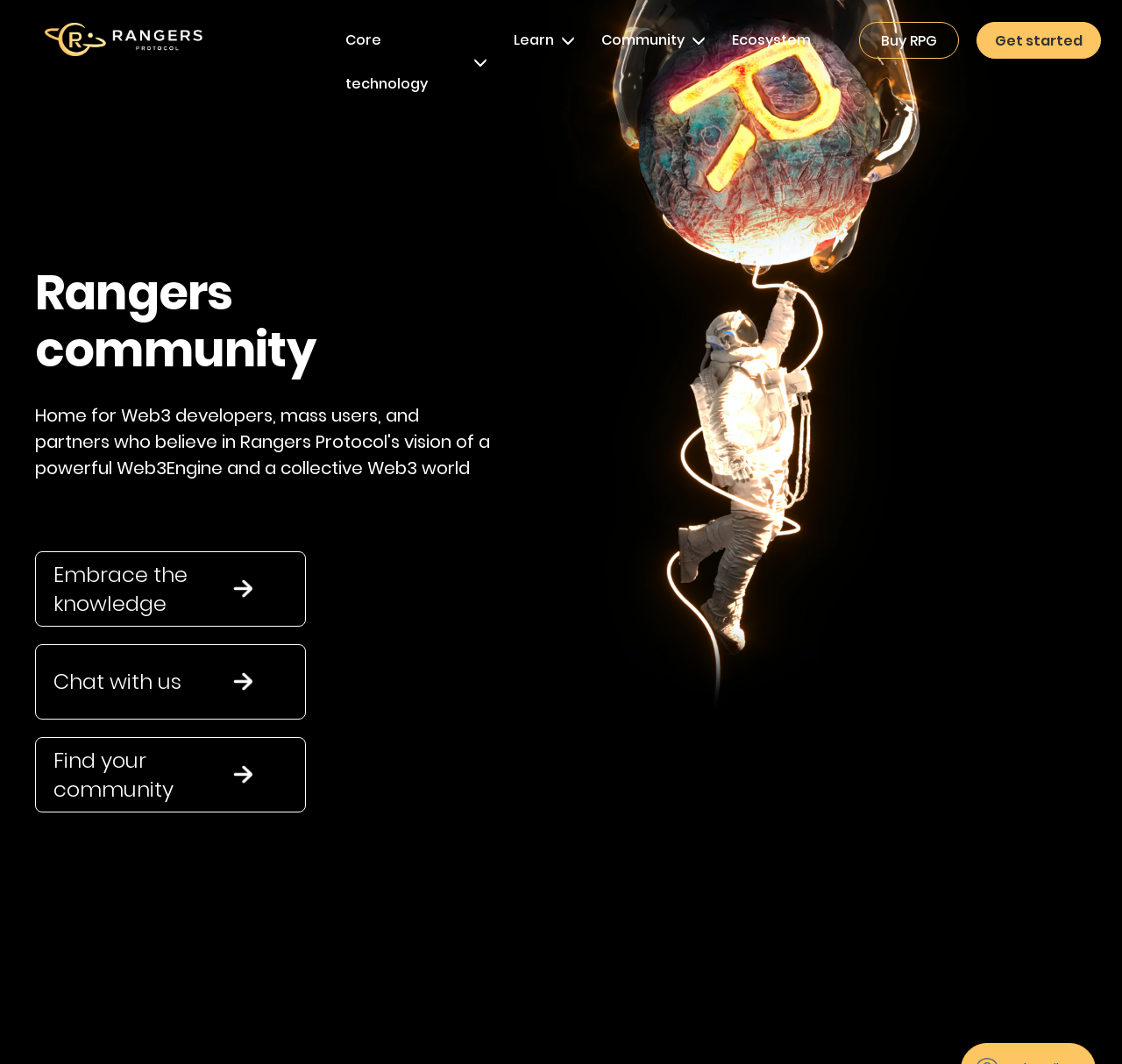Provide a brief response to the question below using one word or phrase:
What is the name of the protocol?

Rangers Protocol